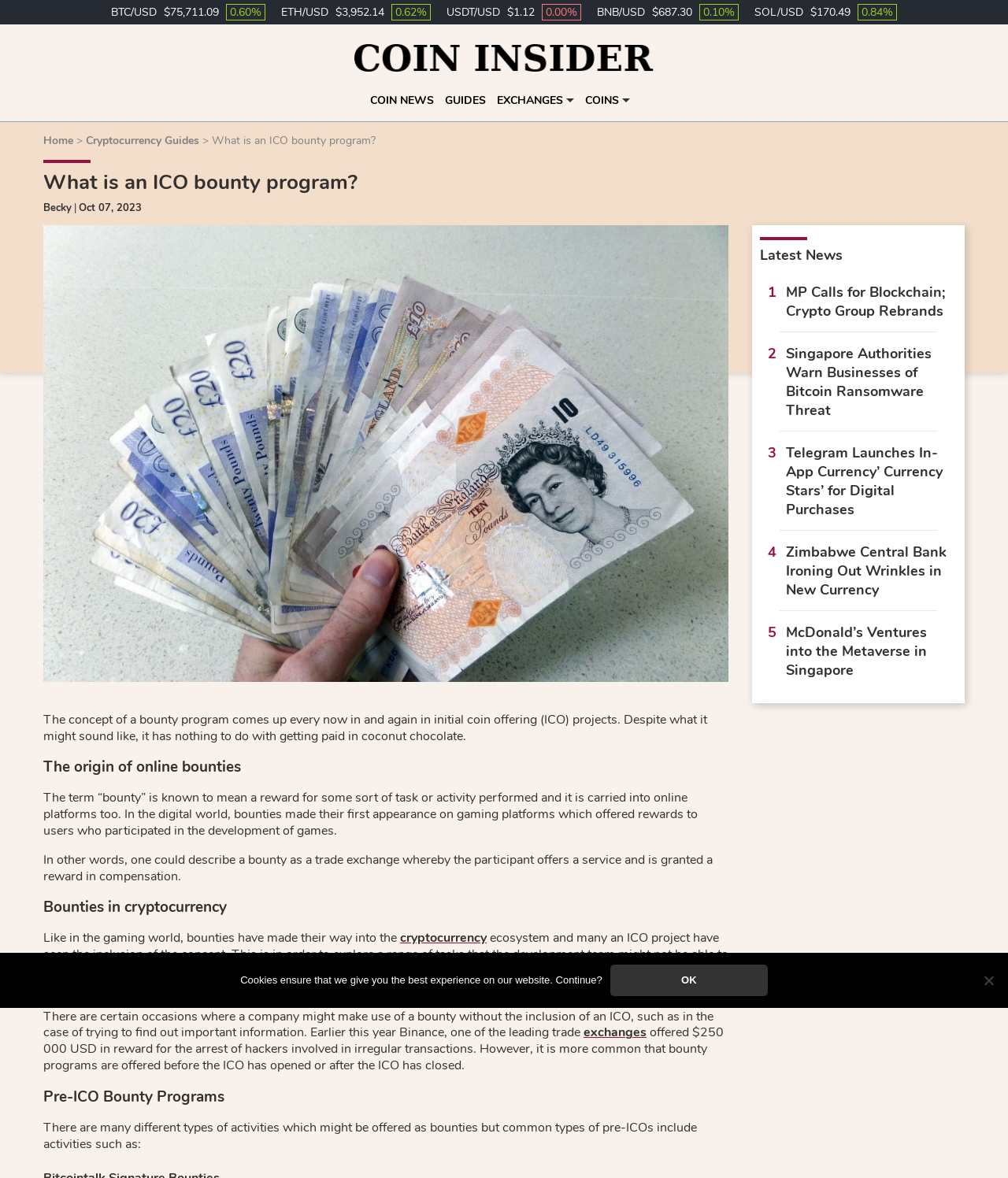Specify the bounding box coordinates of the region I need to click to perform the following instruction: "Check cryptocurrency prices". The coordinates must be four float numbers in the range of 0 to 1, i.e., [left, top, right, bottom].

[0.11, 0.004, 0.263, 0.017]